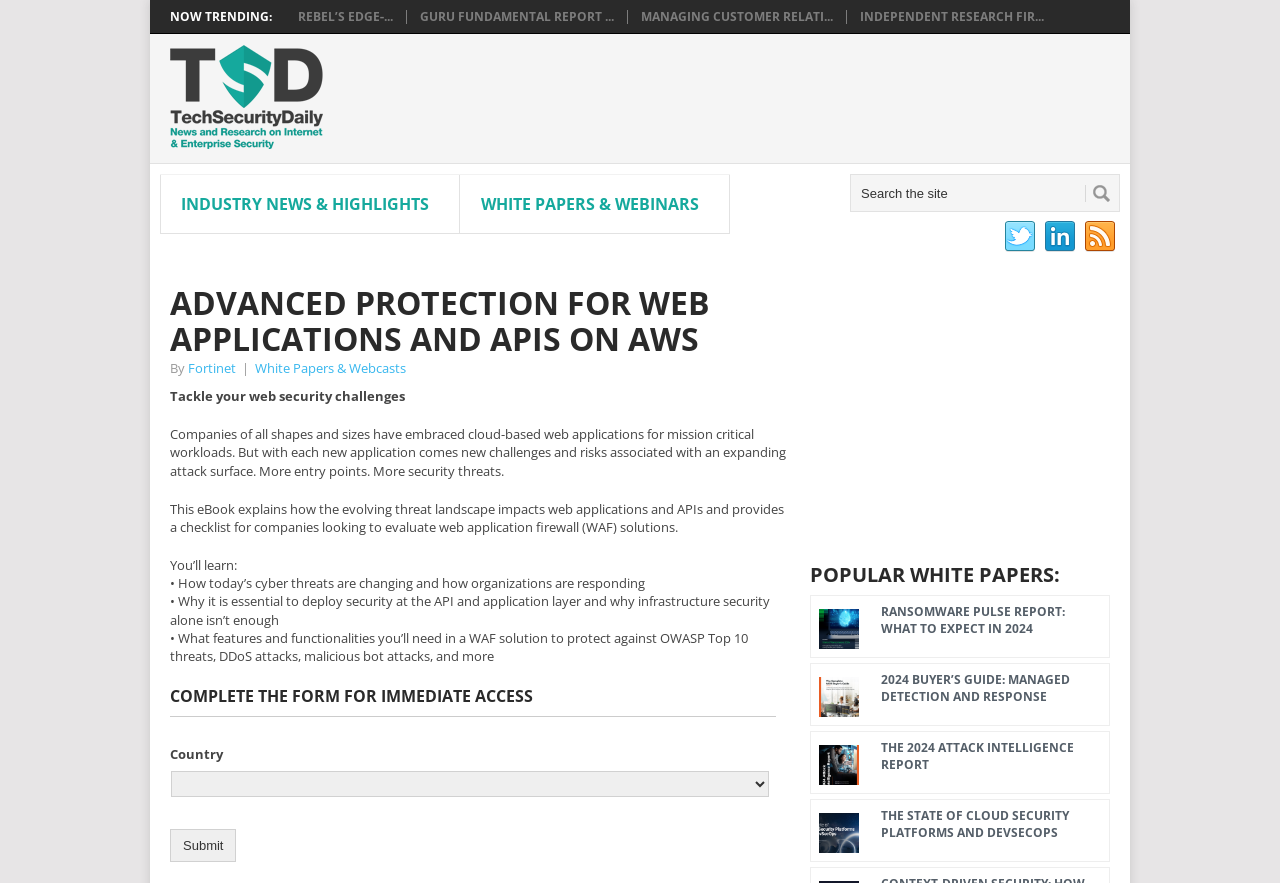Locate the bounding box coordinates of the area where you should click to accomplish the instruction: "Search the site".

[0.664, 0.197, 0.875, 0.241]